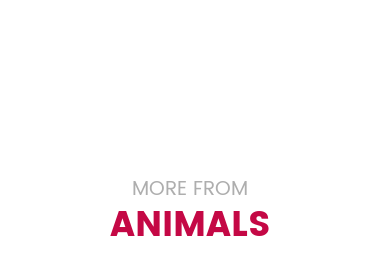Offer a detailed narrative of the image.

This image serves as a visual introduction to a section focused on animal-related content, specifically highlighting intriguing facts and information about various species. The phrase "MORE FROM ANIMALS" prominently appears in bold, red lettering, indicating that the following content will delve deeper into topics related to different animals, their characteristics, and their unique traits. The design is minimalist, drawing attention to the message of exploring diverse animal-related articles. This encourages readers to engage with the wealth of knowledge available, indicating that the content caters to those interested in the fascinating world of wildlife.